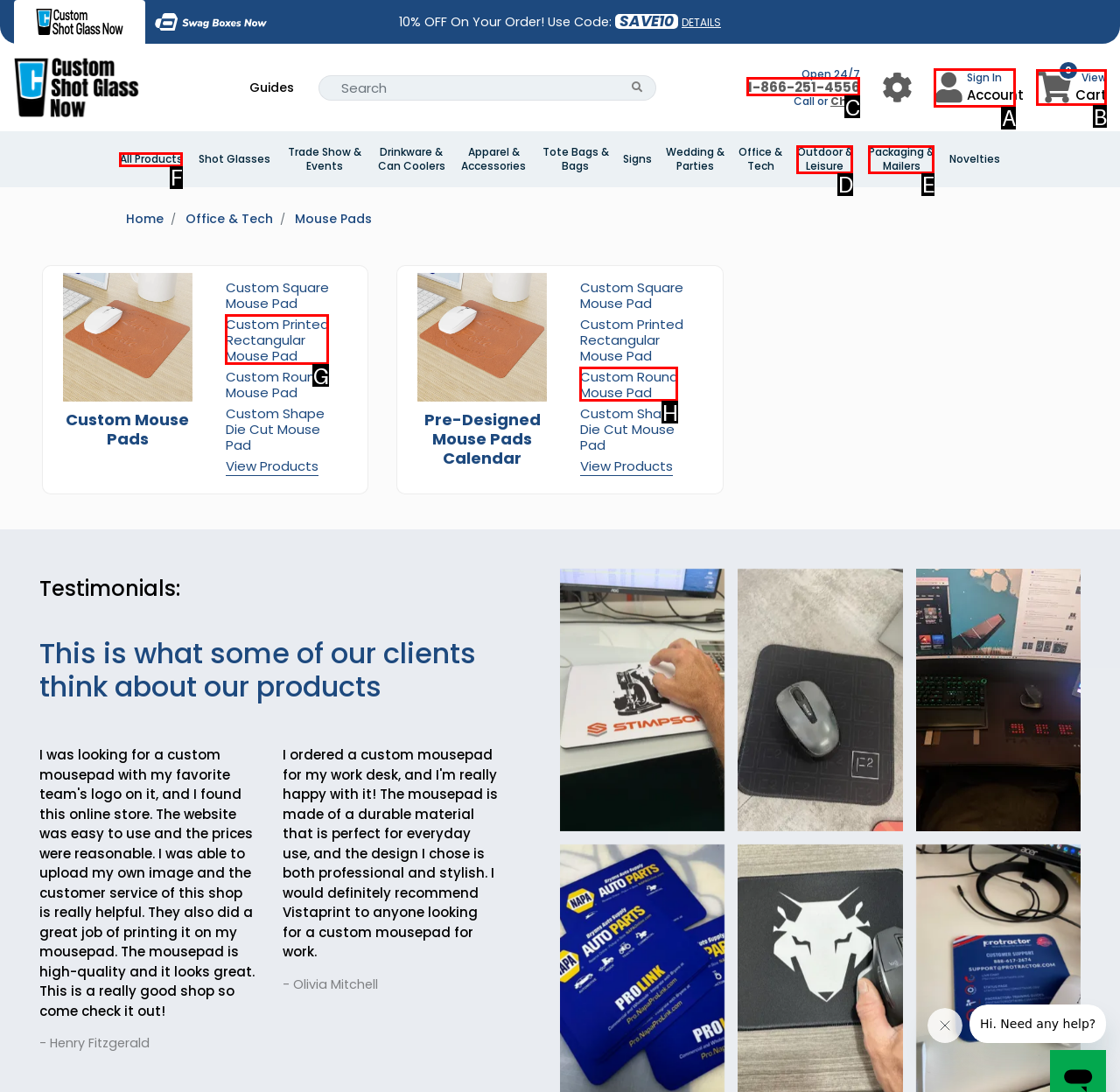Given the task: Sign in to account, point out the letter of the appropriate UI element from the marked options in the screenshot.

A